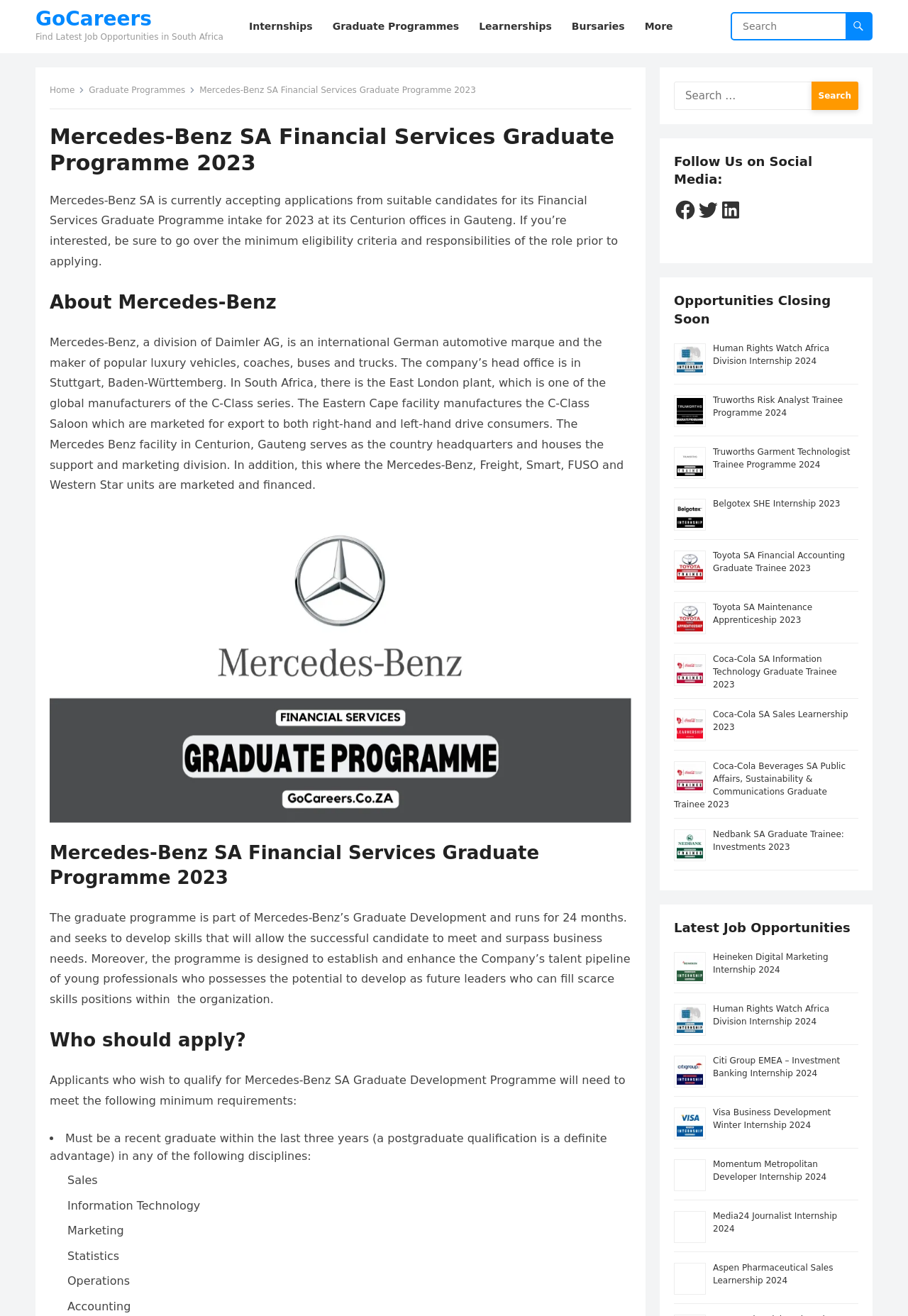Find the bounding box coordinates for the element described here: "Belgotex SHE Internship 2023".

[0.785, 0.379, 0.925, 0.386]